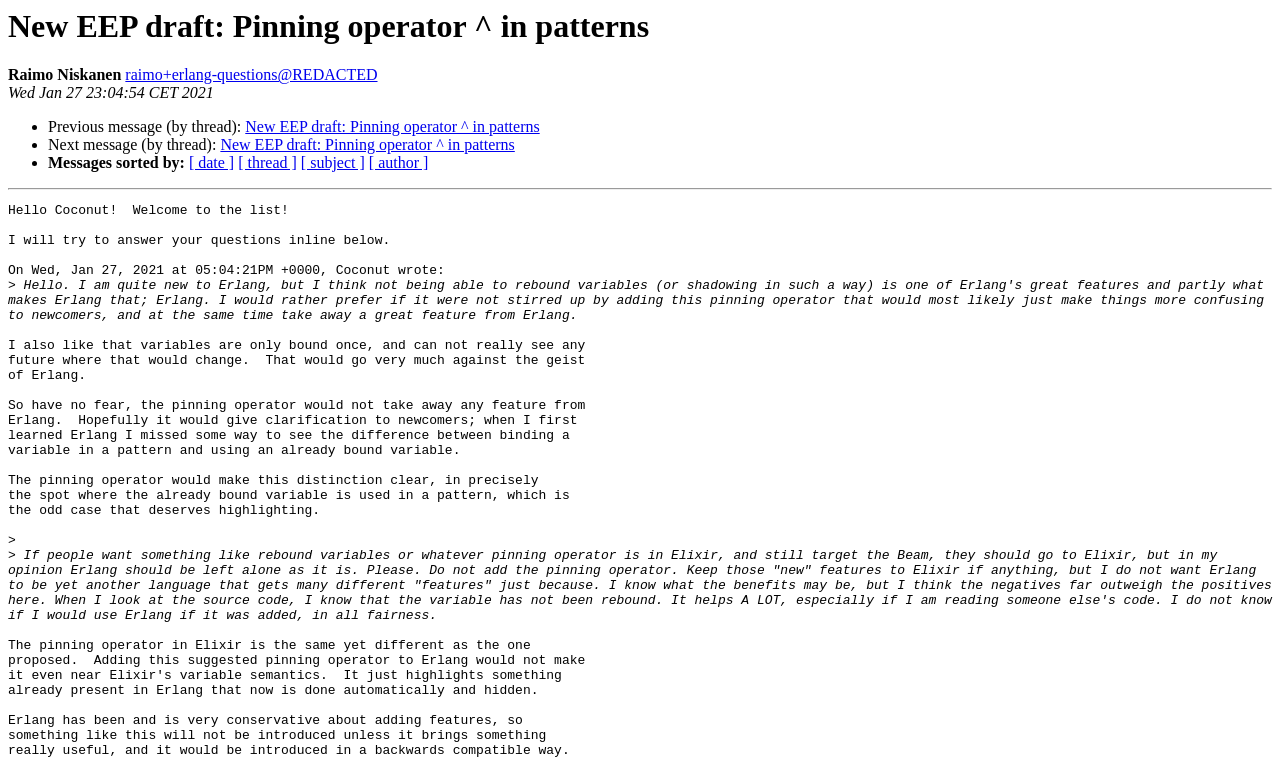Give a short answer using one word or phrase for the question:
Who is the author of the message?

Raimo Niskanen